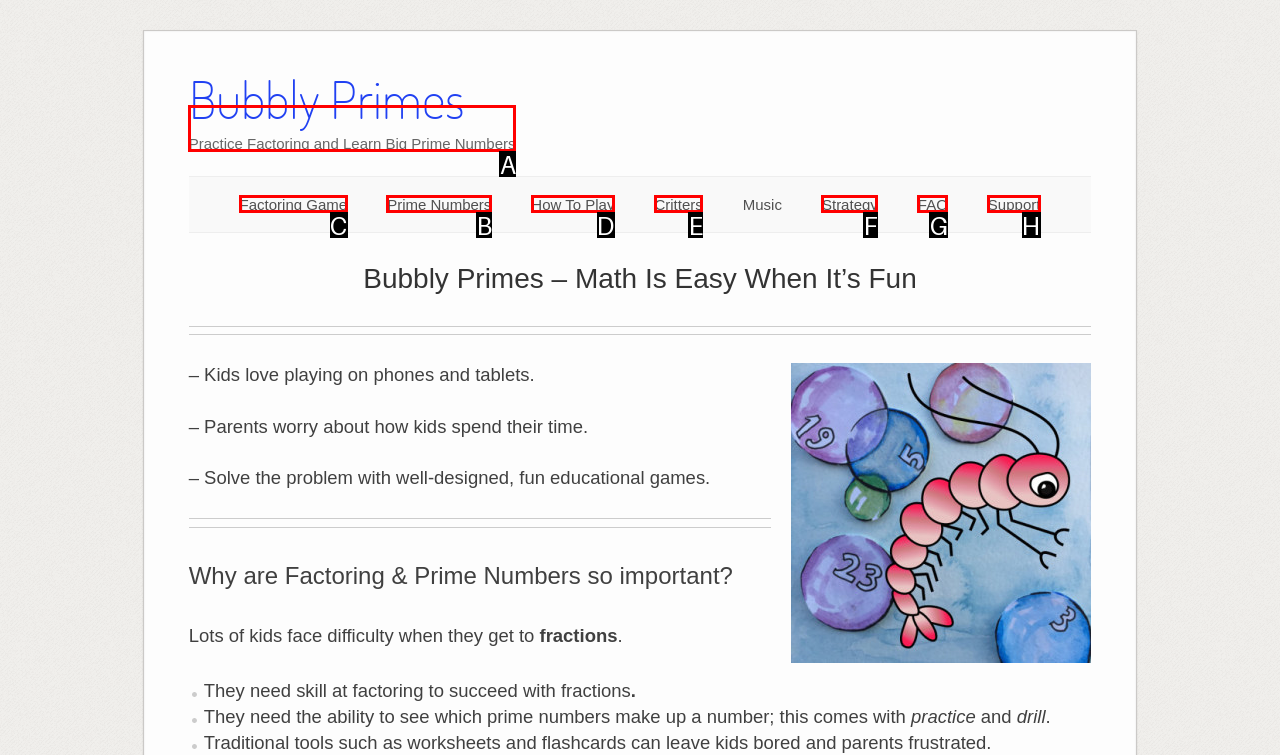Decide which letter you need to select to fulfill the task: Explore 'Prime Numbers'
Answer with the letter that matches the correct option directly.

B